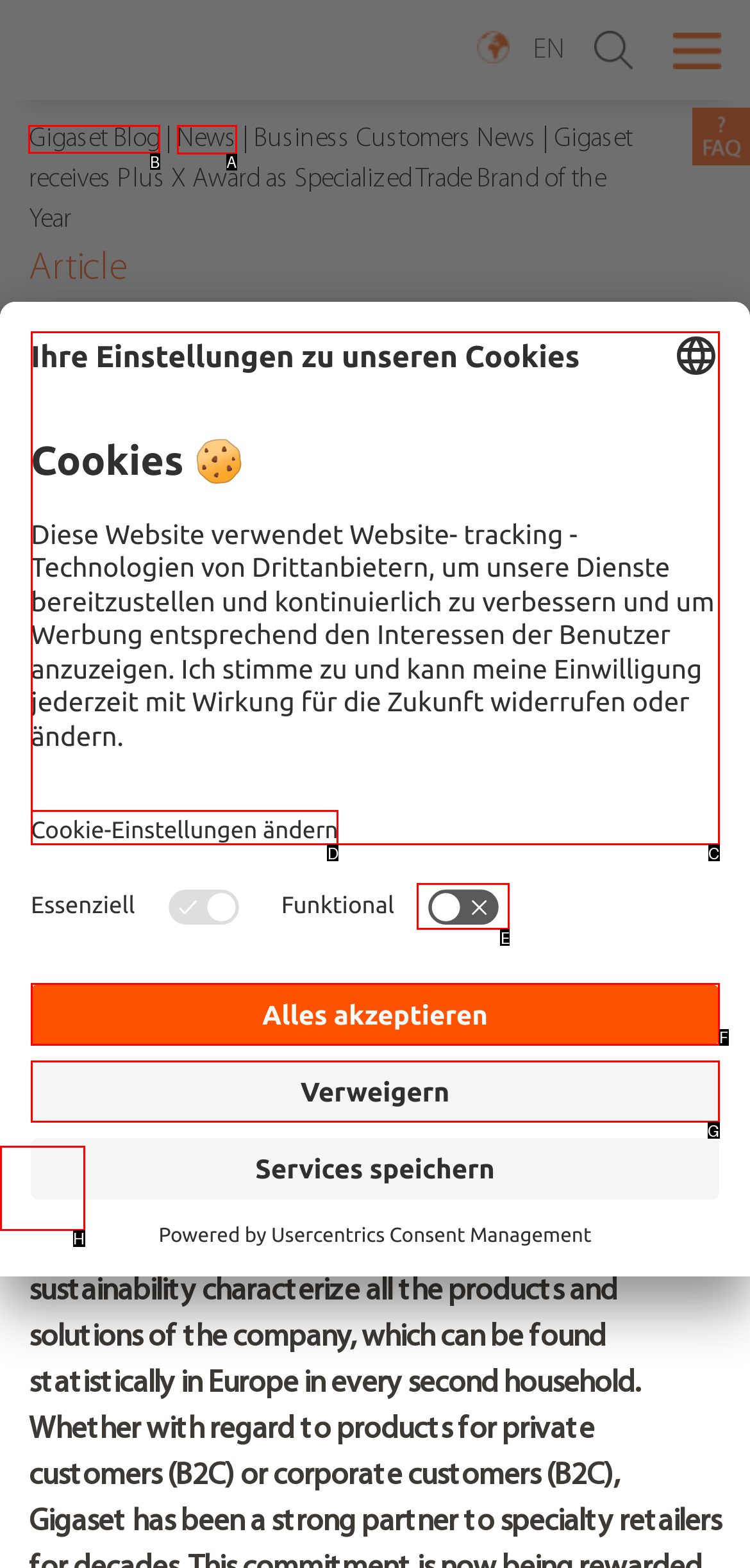To perform the task "Read the Gigaset Blog", which UI element's letter should you select? Provide the letter directly.

B